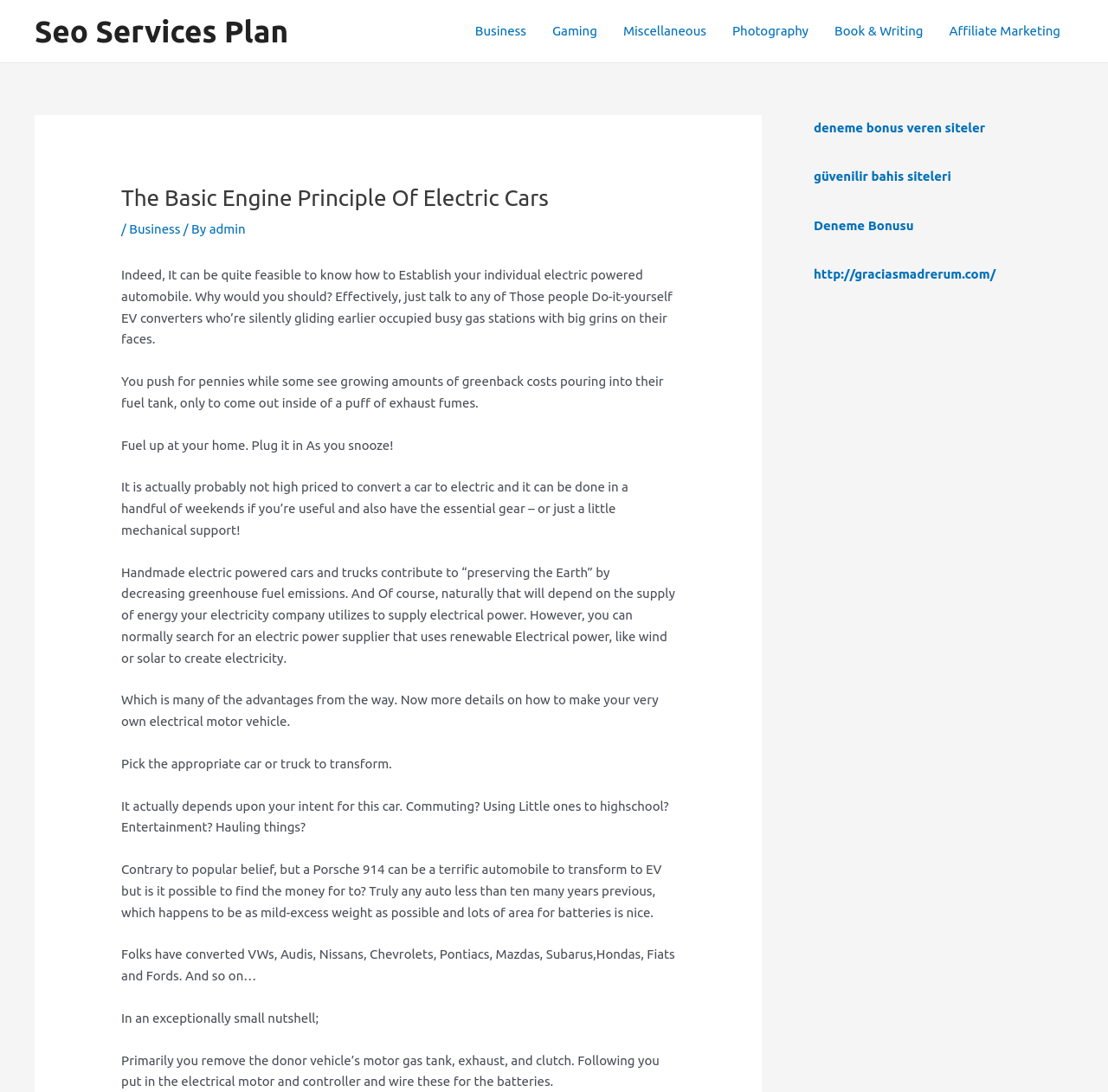Find the bounding box coordinates of the element's region that should be clicked in order to follow the given instruction: "Click on the 'Deneme Bonusu' link". The coordinates should consist of four float numbers between 0 and 1, i.e., [left, top, right, bottom].

[0.734, 0.199, 0.825, 0.213]